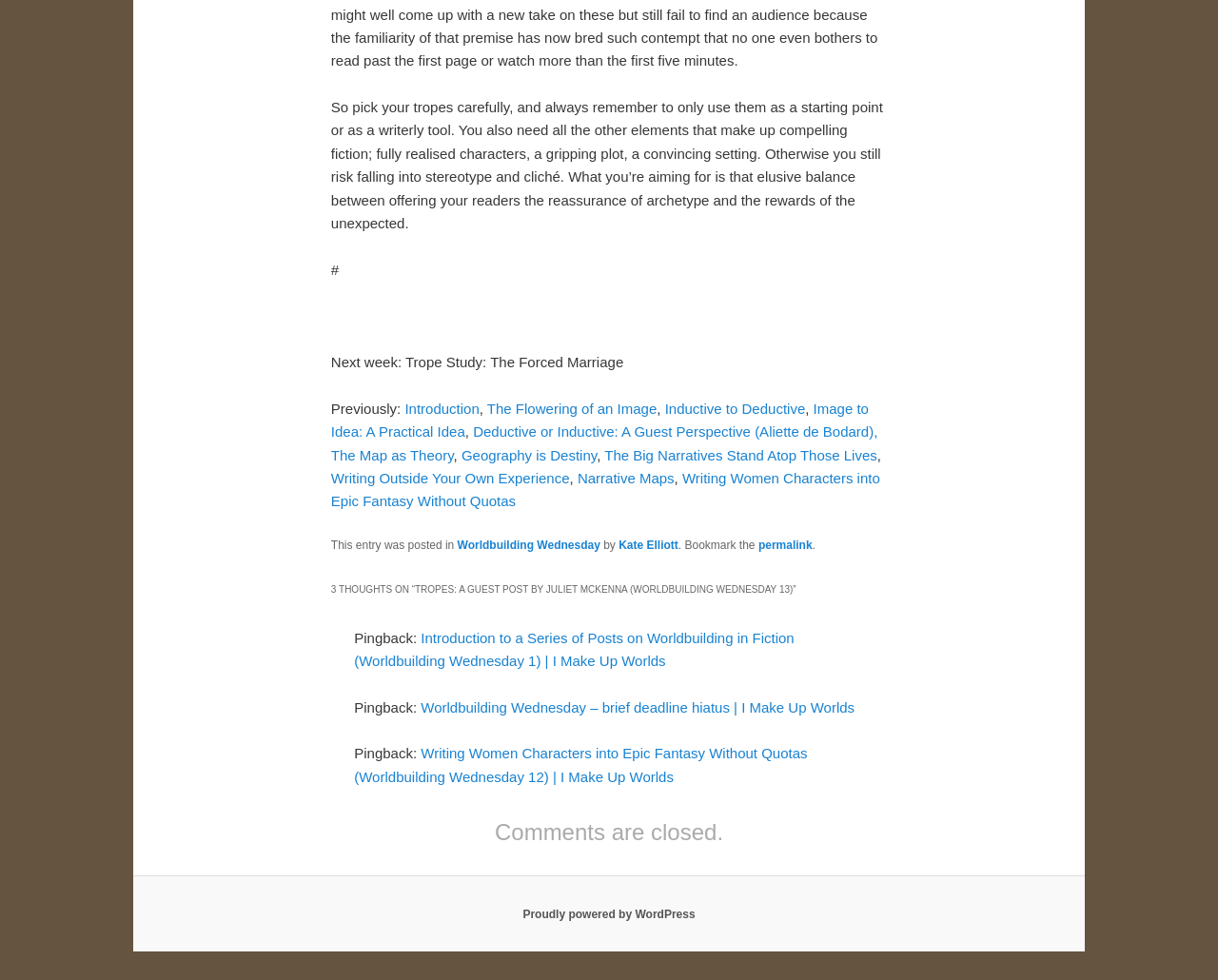Using the webpage screenshot and the element description Introduction, determine the bounding box coordinates. Specify the coordinates in the format (top-left x, top-left y, bottom-right x, bottom-right y) with values ranging from 0 to 1.

[0.332, 0.409, 0.394, 0.425]